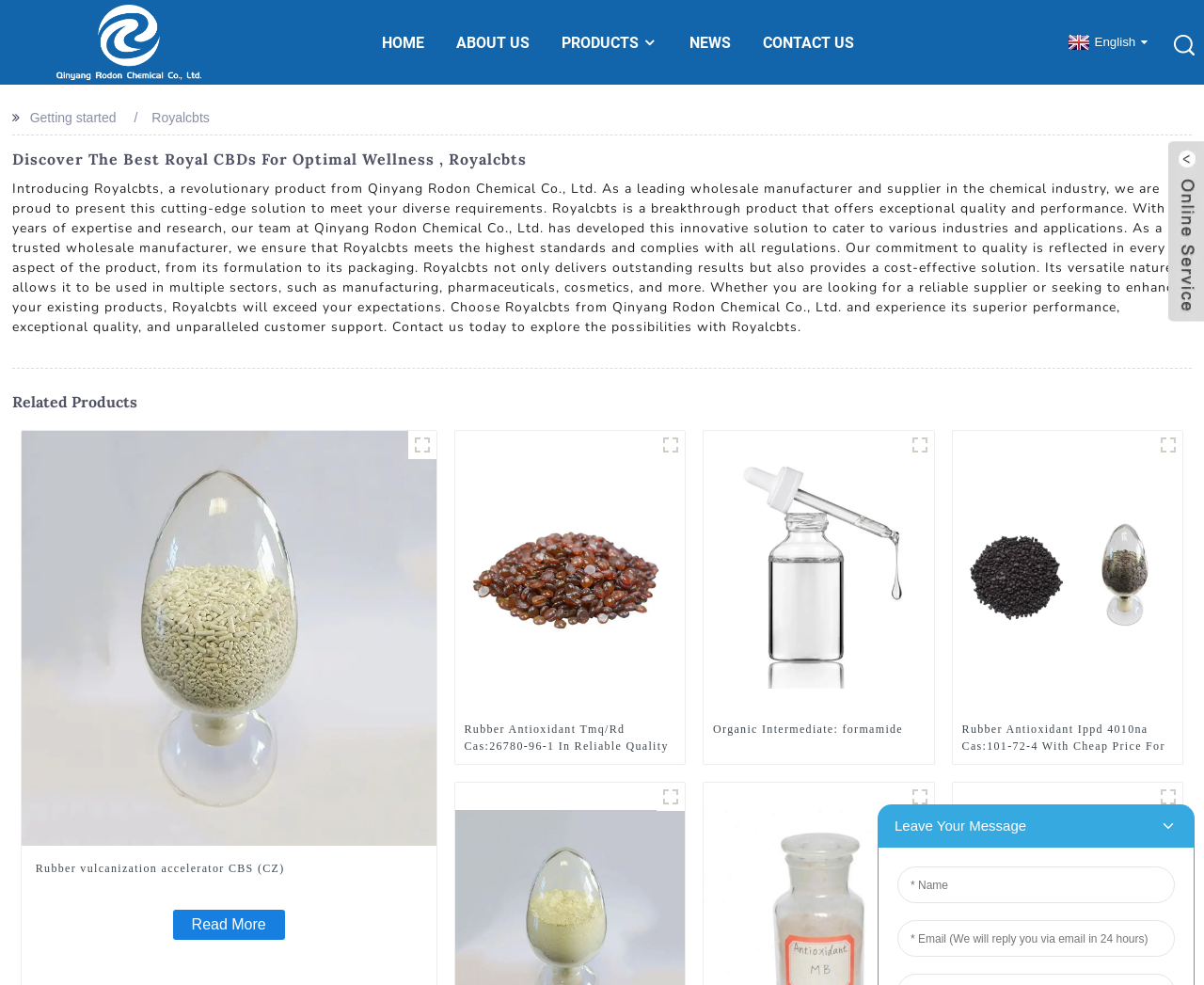Extract the bounding box coordinates for the UI element described by the text: "Rubber vulcanization accelerator CBS (CZ)". The coordinates should be in the form of [left, top, right, bottom] with values between 0 and 1.

[0.03, 0.873, 0.35, 0.89]